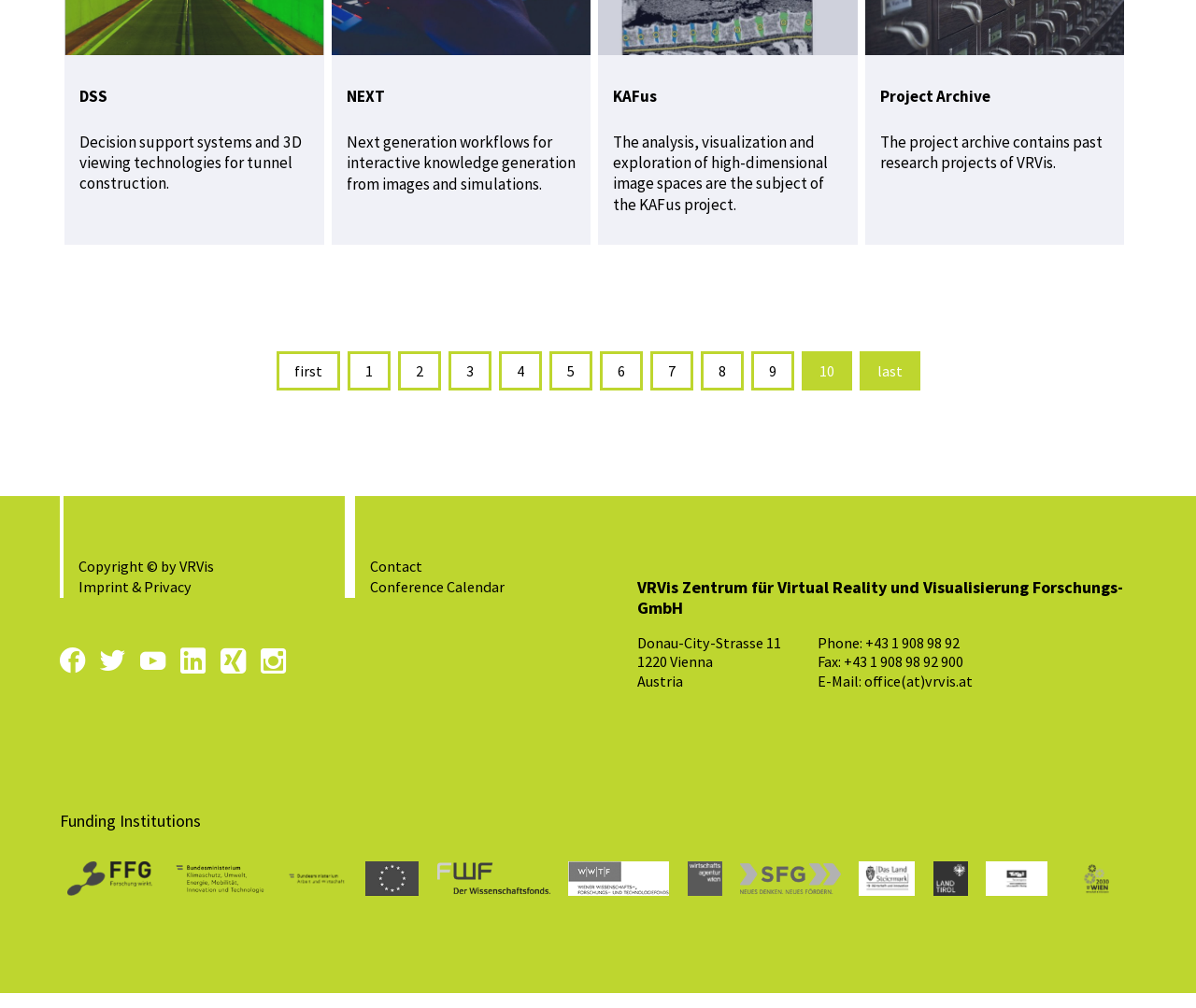Predict the bounding box coordinates of the area that should be clicked to accomplish the following instruction: "Click on the 'first' link". The bounding box coordinates should consist of four float numbers between 0 and 1, i.e., [left, top, right, bottom].

[0.233, 0.344, 0.282, 0.378]